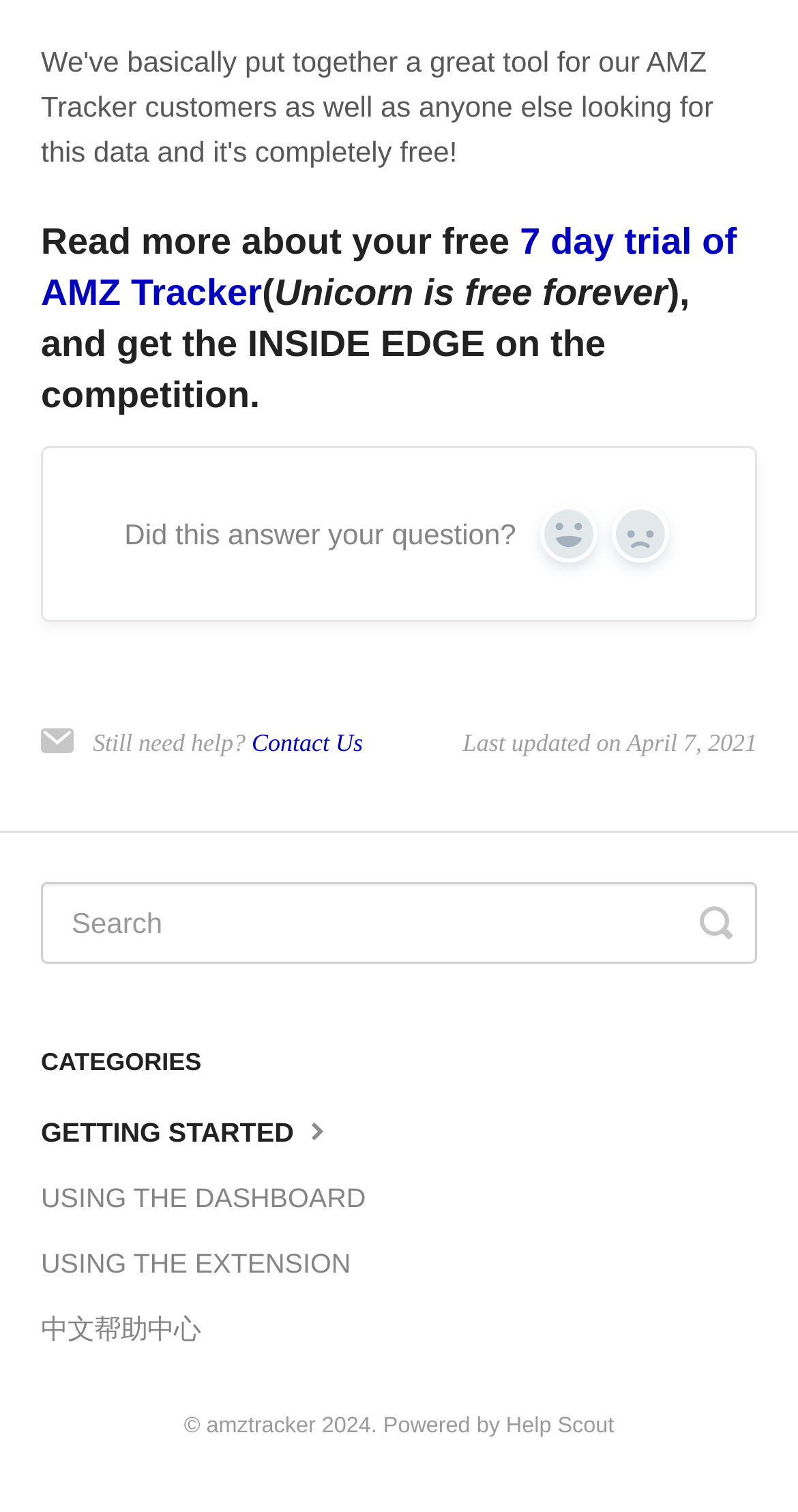What is the purpose of the 'Toggle Search' button?
Give a one-word or short-phrase answer derived from the screenshot.

To toggle search